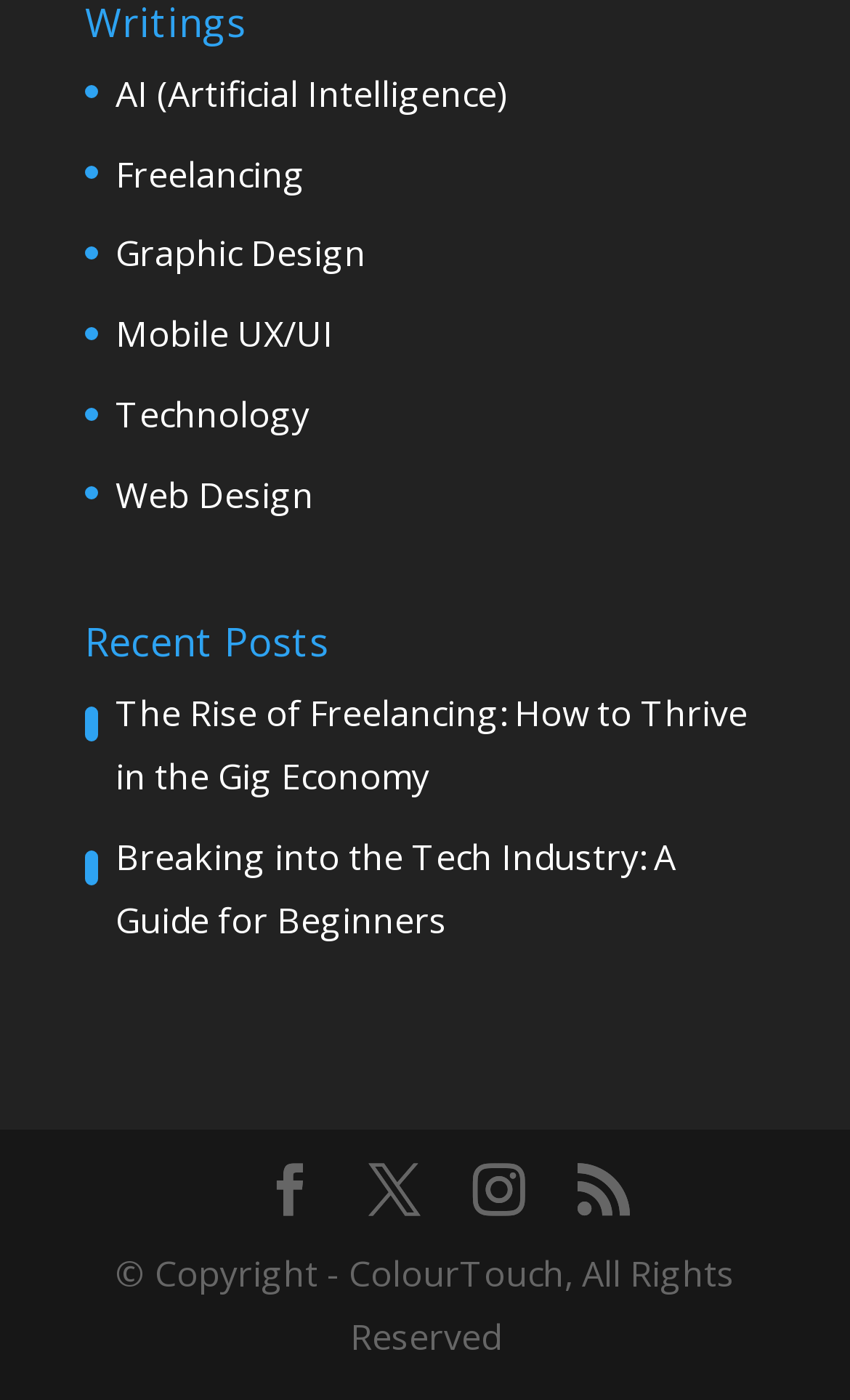What is the title of the second recent post?
Analyze the image and deliver a detailed answer to the question.

The second recent post is titled 'Breaking into the Tech Industry: A Guide for Beginners', which suggests that the webpage is related to technology and career development.